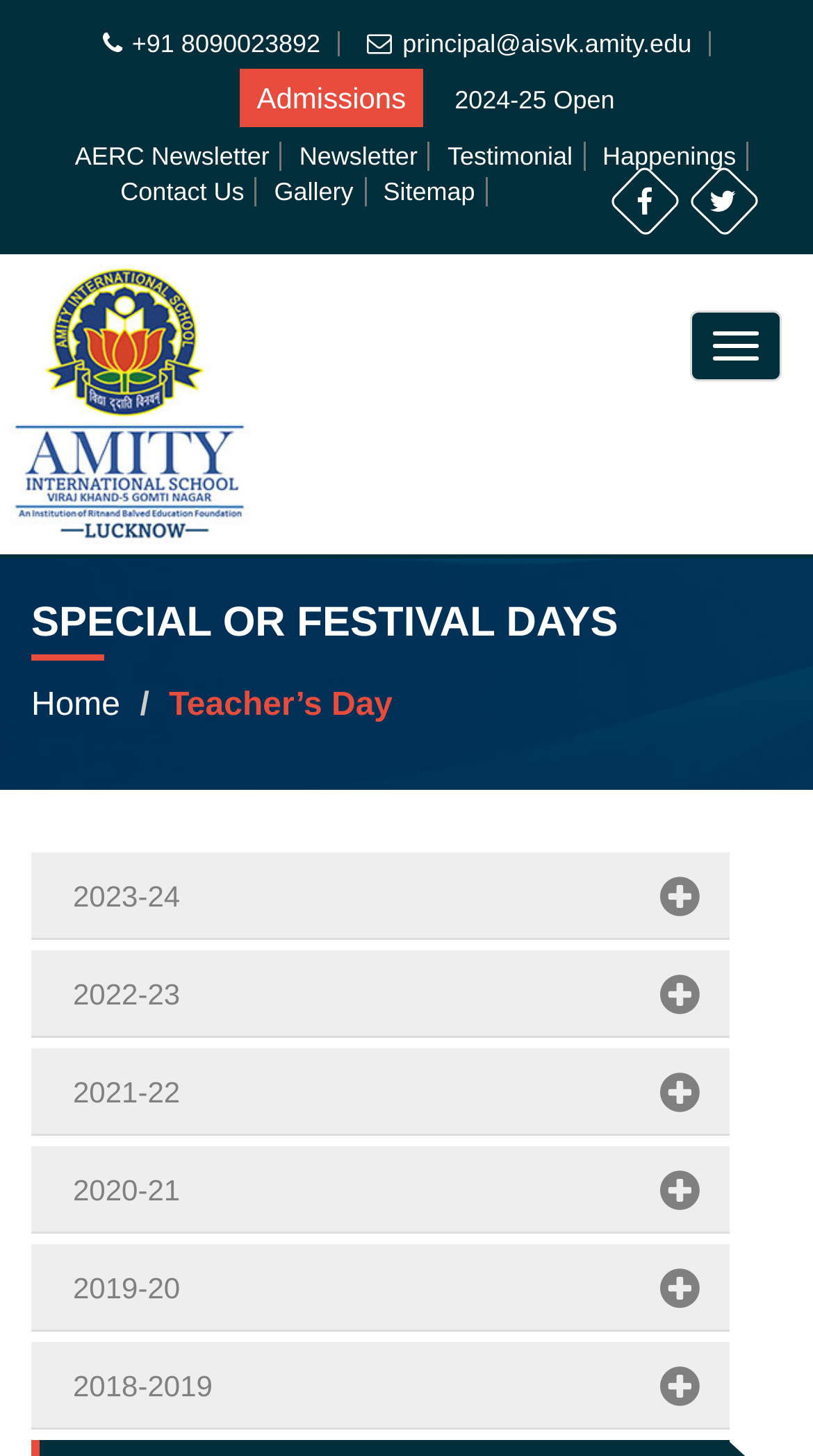Find the bounding box of the element with the following description: "Toggle navigation". The coordinates must be four float numbers between 0 and 1, formatted as [left, top, right, bottom].

[0.849, 0.214, 0.962, 0.263]